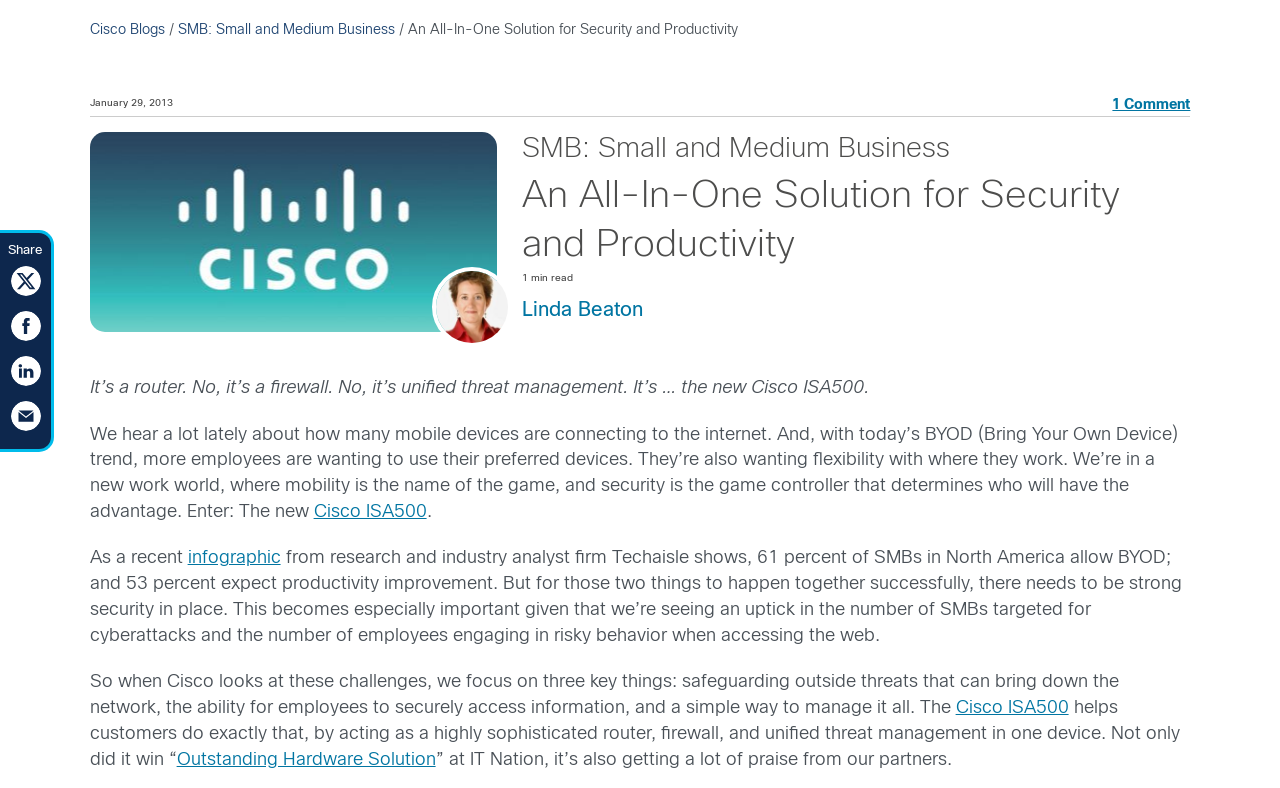Determine which piece of text is the heading of the webpage and provide it.

An All-In-One Solution for Security and Productivity